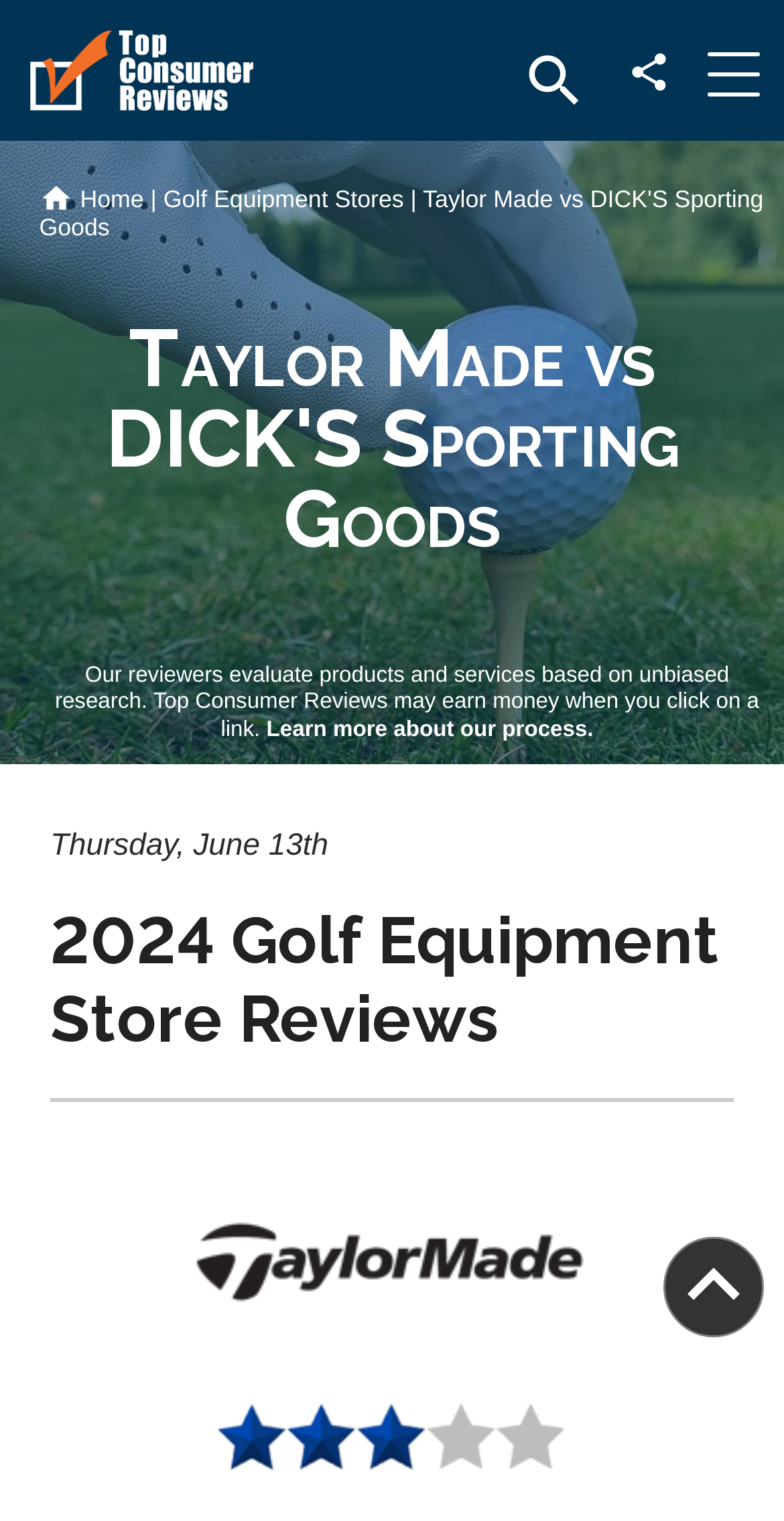Answer the question using only one word or a concise phrase: What is the current date?

Thursday, June 13th